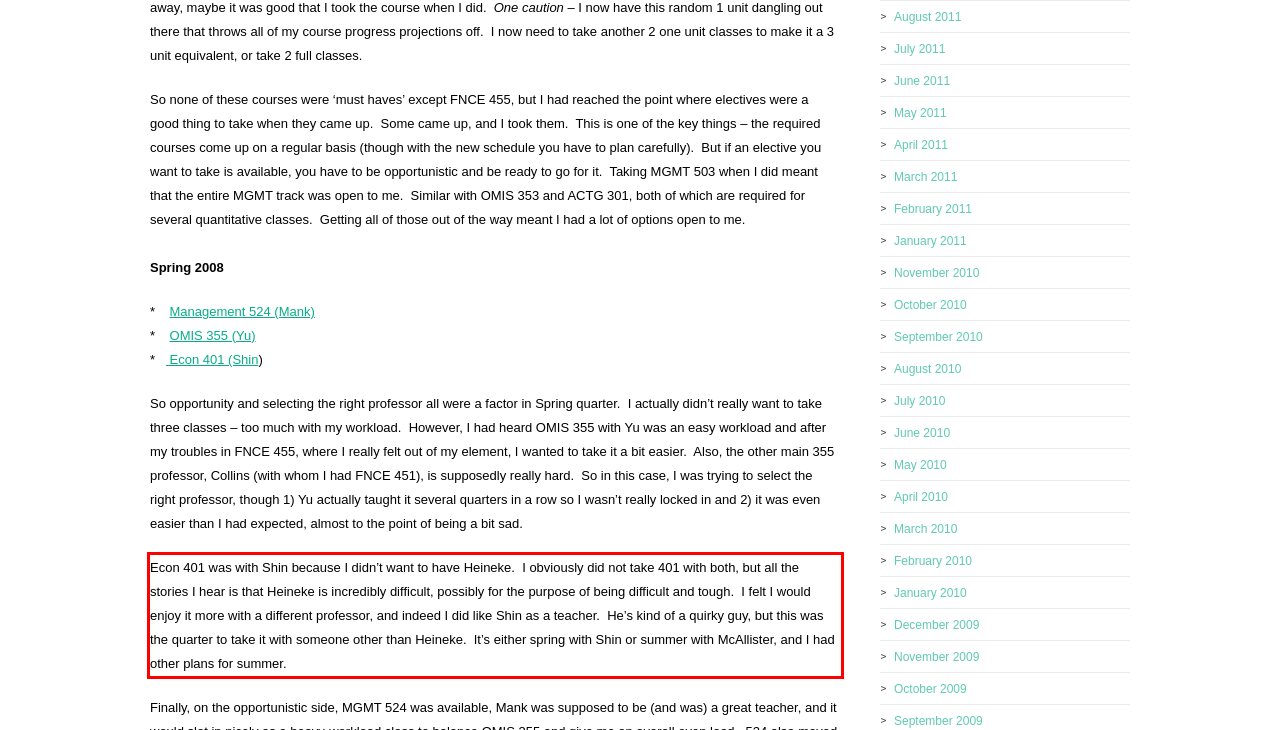Within the provided webpage screenshot, find the red rectangle bounding box and perform OCR to obtain the text content.

Econ 401 was with Shin because I didn’t want to have Heineke. I obviously did not take 401 with both, but all the stories I hear is that Heineke is incredibly difficult, possibly for the purpose of being difficult and tough. I felt I would enjoy it more with a different professor, and indeed I did like Shin as a teacher. He’s kind of a quirky guy, but this was the quarter to take it with someone other than Heineke. It’s either spring with Shin or summer with McAllister, and I had other plans for summer.